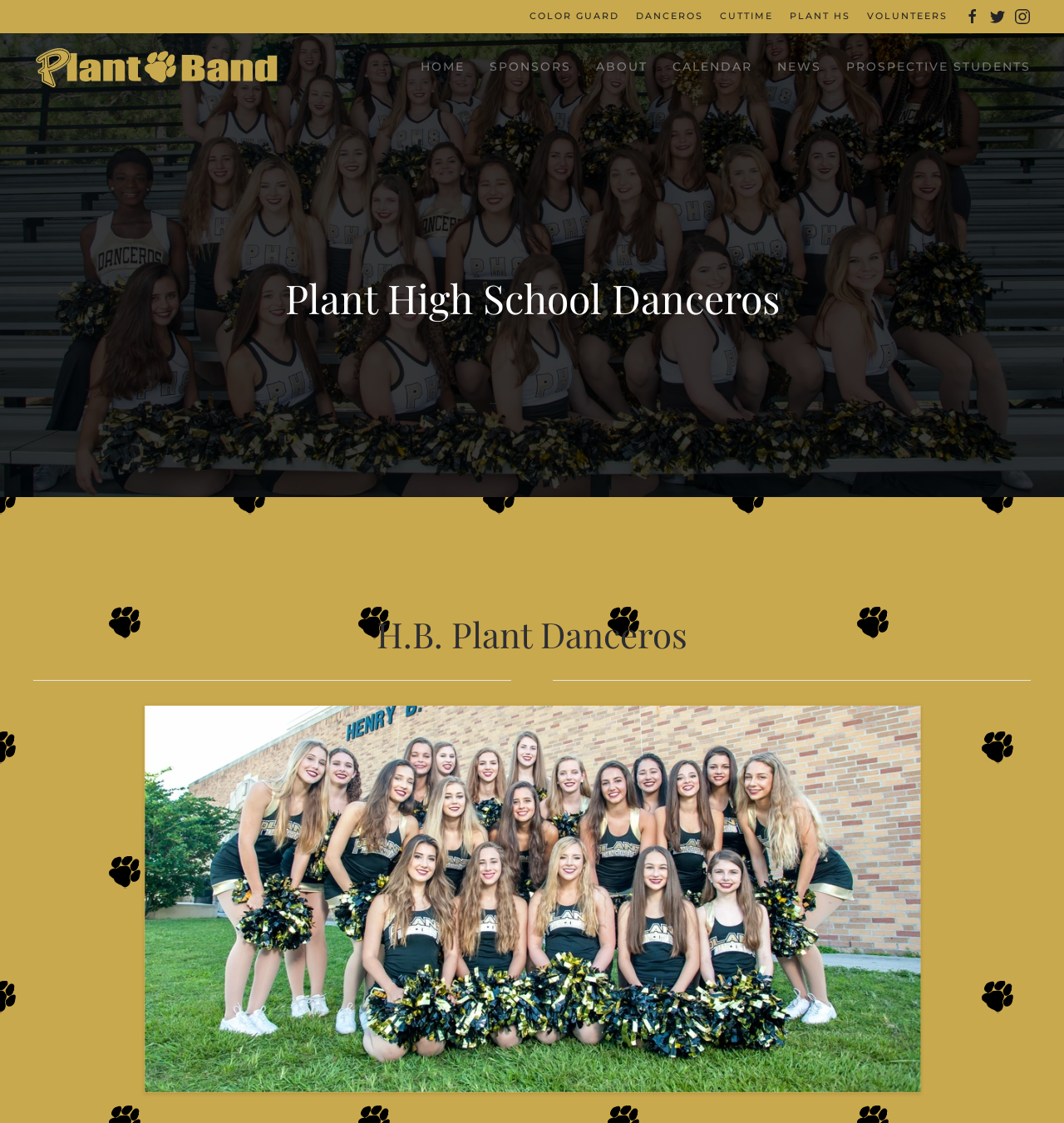Explain the webpage in detail, including its primary components.

The webpage is about the H.B. Plant High School Band, specifically the Danceros team. At the top of the page, there are five links: "COLOR GUARD", "DANCEROS", "CUTTIME", "PLANT HS", and "VOLUNTEERS", which are evenly spaced and aligned horizontally. Following these links, there are three social media links, each accompanied by an image, positioned closely together.

On the left side of the page, there is a link "Back to home" with an image of the H.B. Plant High School Band logo above it. Below these elements, there are several links: "HOME", "SPONSORS", "ABOUT", "CALENDAR", "NEWS", and "PROSPECTIVE STUDENTS", which are also aligned horizontally.

The page has two headings: "Plant High School Danceros" and "H.B. Plant Danceros", which are positioned vertically, with the first one near the top and the second one near the middle of the page. There is a large image of the Danceros team, taking up most of the bottom half of the page.